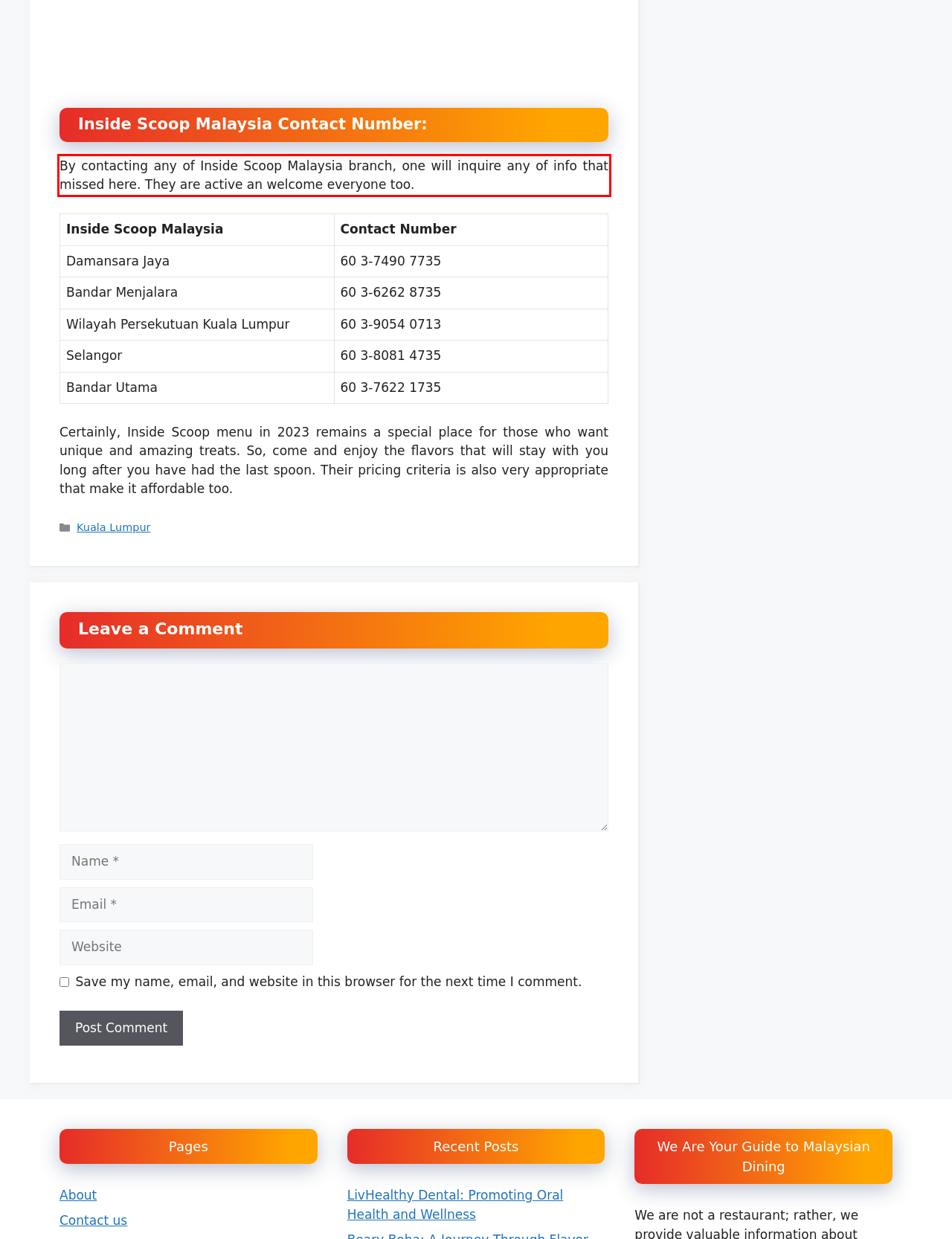You are presented with a webpage screenshot featuring a red bounding box. Perform OCR on the text inside the red bounding box and extract the content.

By contacting any of Inside Scoop Malaysia branch, one will inquire any of info that missed here. They are active an welcome everyone too.